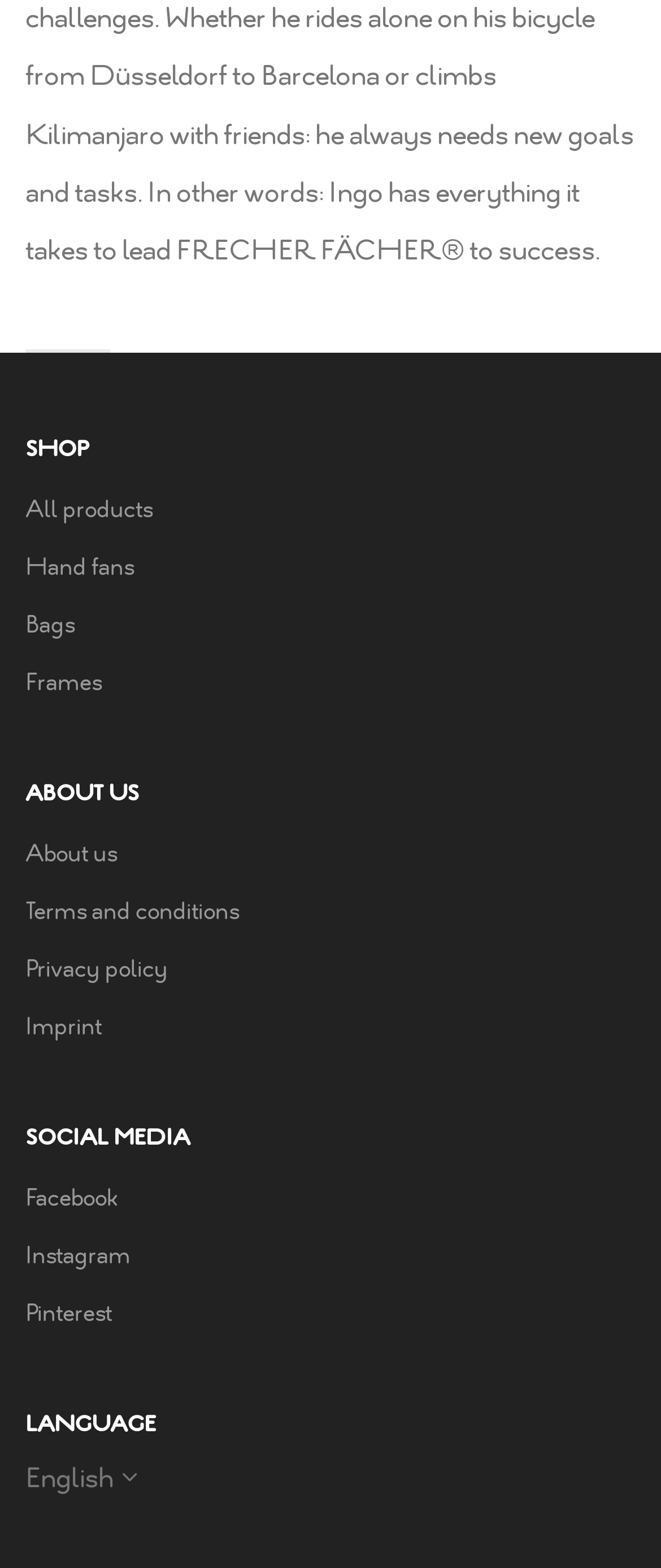How many main headings are on the webpage?
Please give a detailed and thorough answer to the question, covering all relevant points.

There are four main headings on the webpage because there are four distinct headings: 'SHOP', 'ABOUT US', 'SOCIAL MEDIA', and 'LANGUAGE', each of which appears to be a separate section or category.